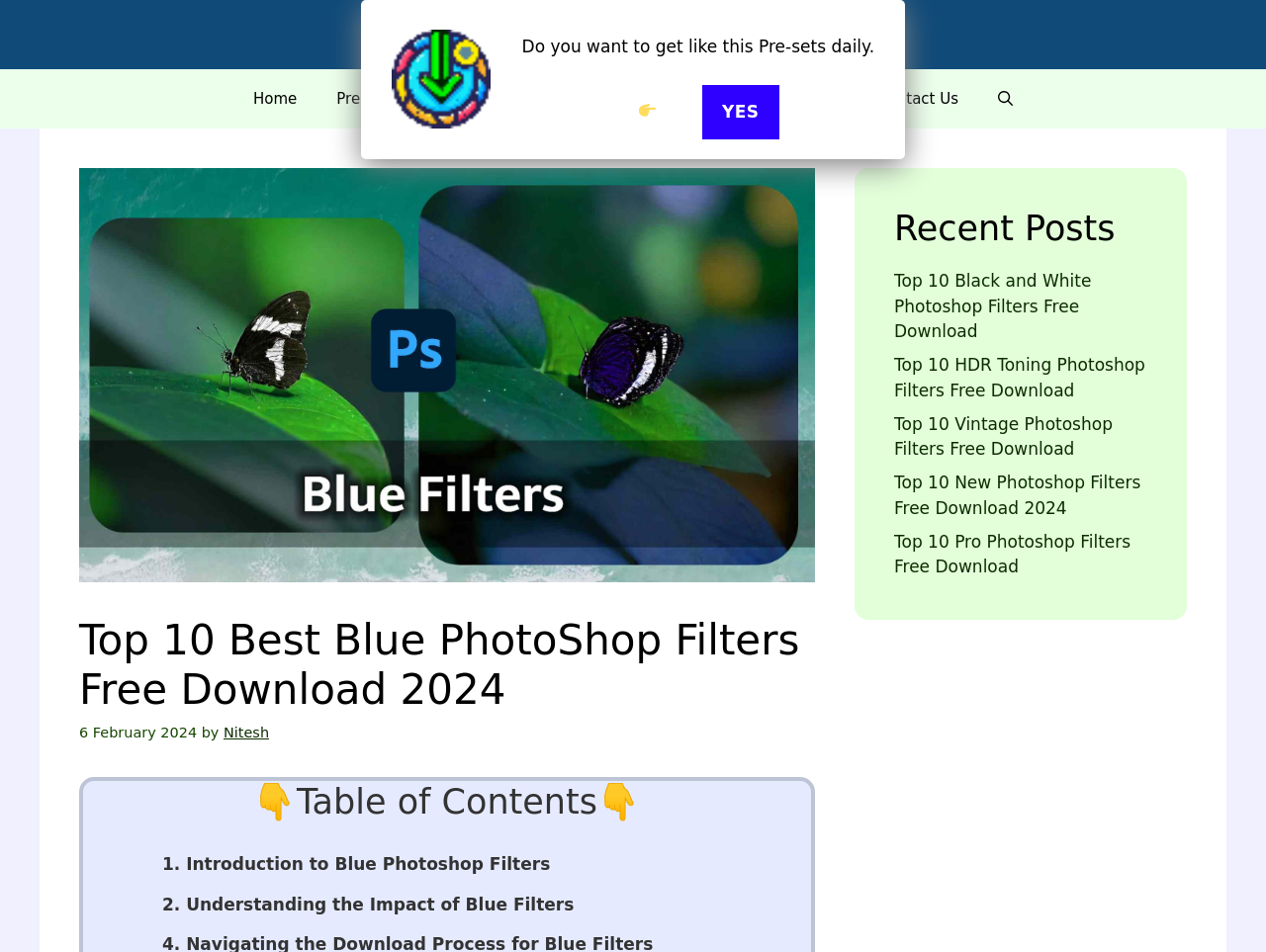Provide the bounding box coordinates for the UI element that is described as: "Presets Free Download".

[0.373, 0.021, 0.627, 0.051]